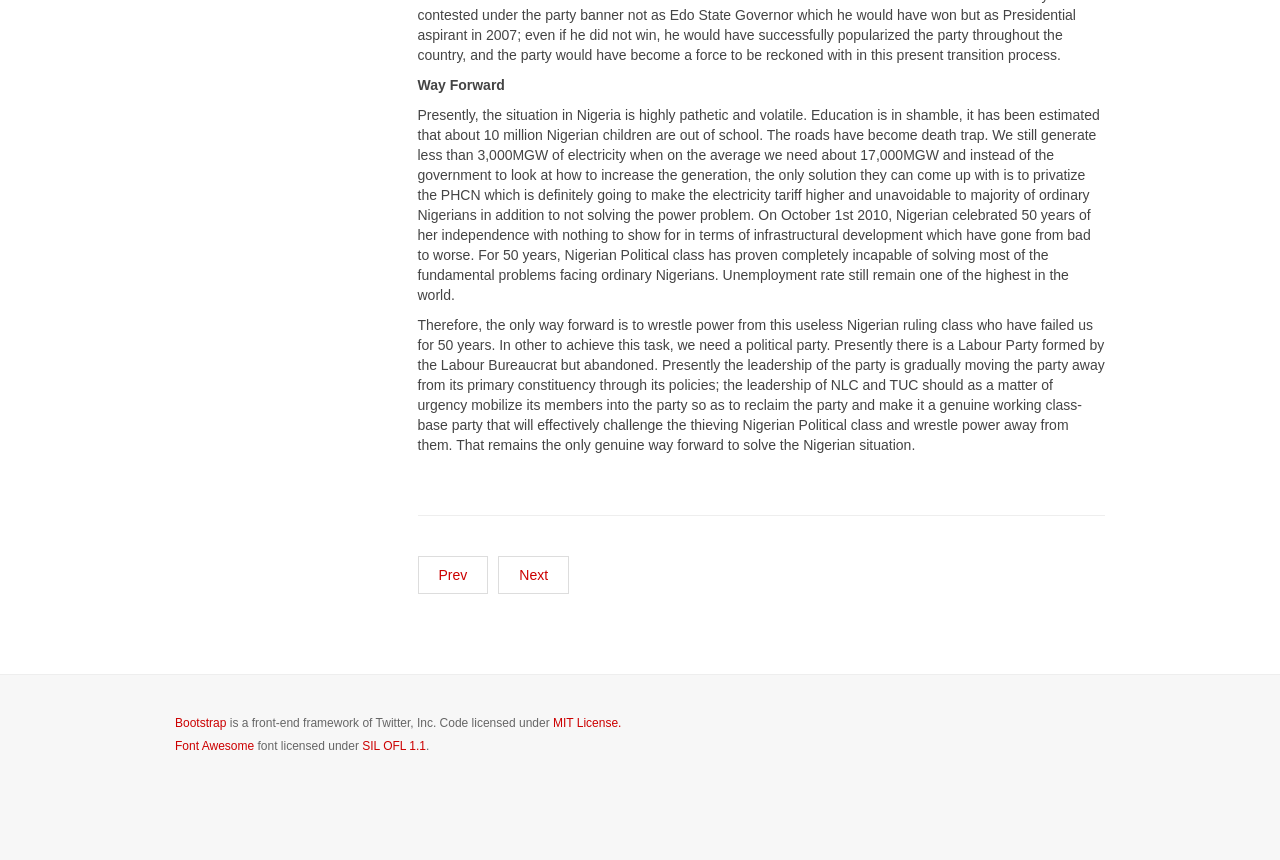Answer the following inquiry with a single word or phrase:
What is the current situation in Nigeria?

Pathetic and volatile